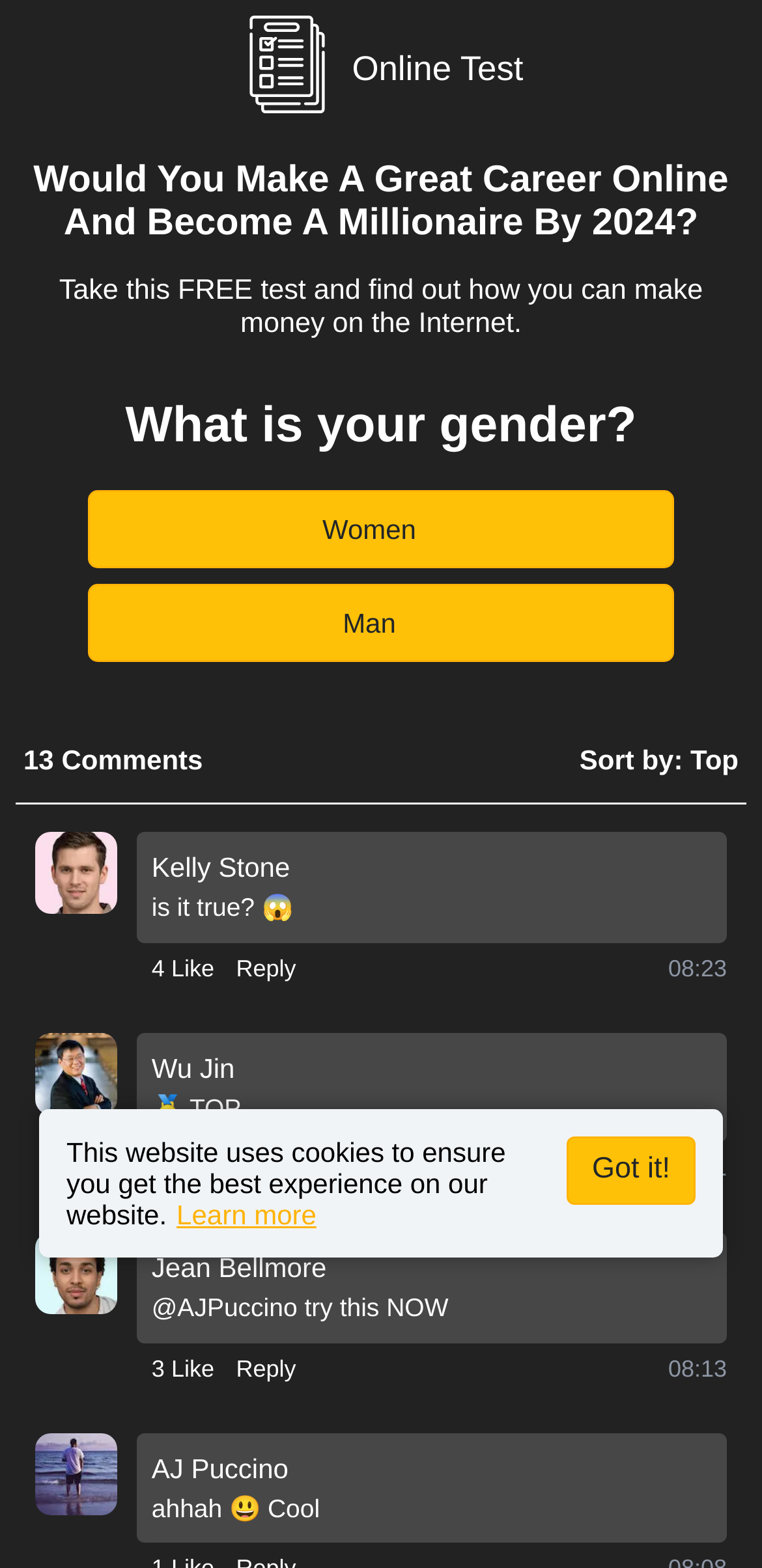Answer with a single word or phrase: 
How many gender options are provided?

2